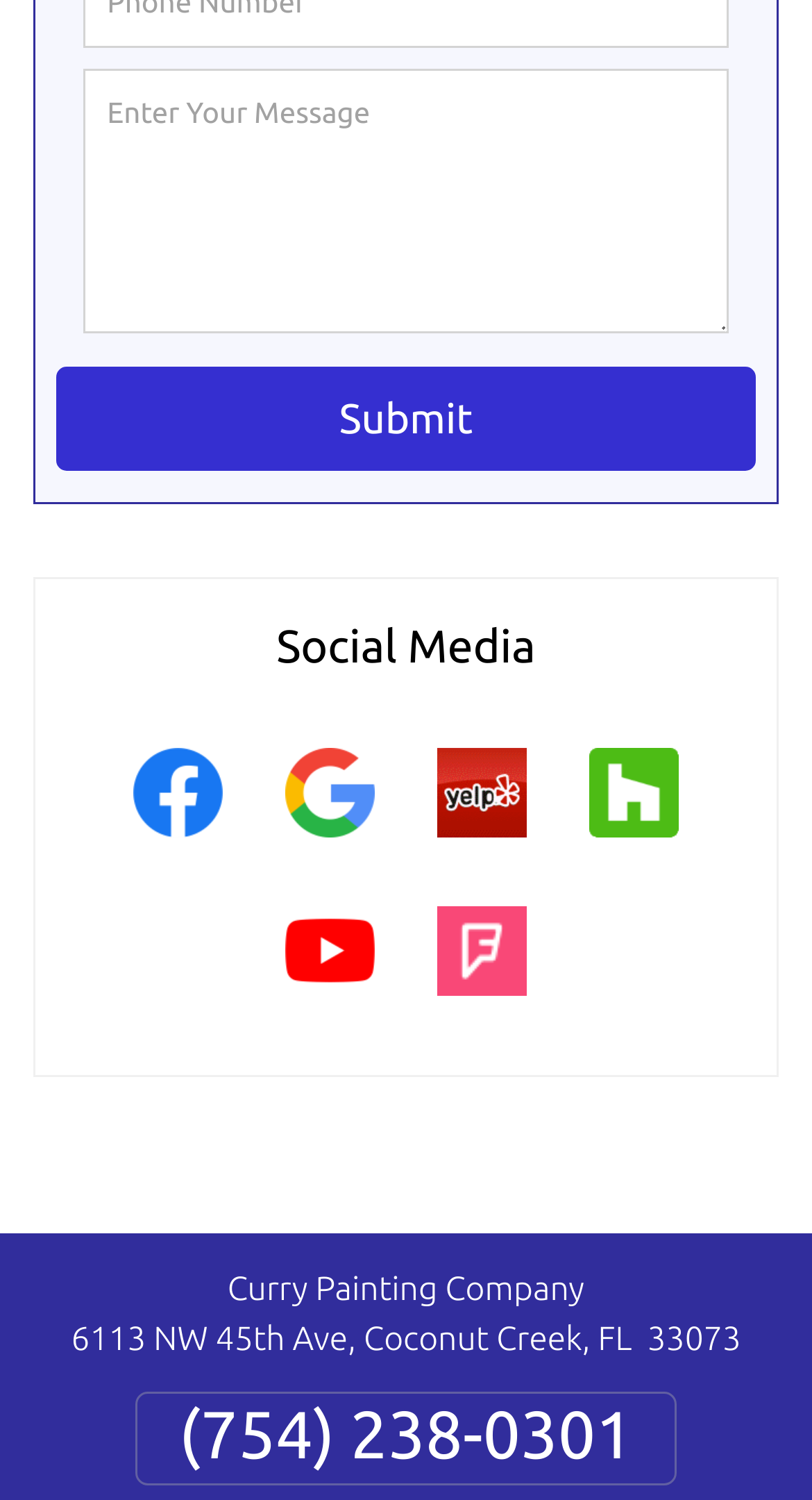Pinpoint the bounding box coordinates of the area that should be clicked to complete the following instruction: "Submit the message". The coordinates must be given as four float numbers between 0 and 1, i.e., [left, top, right, bottom].

[0.069, 0.244, 0.931, 0.314]